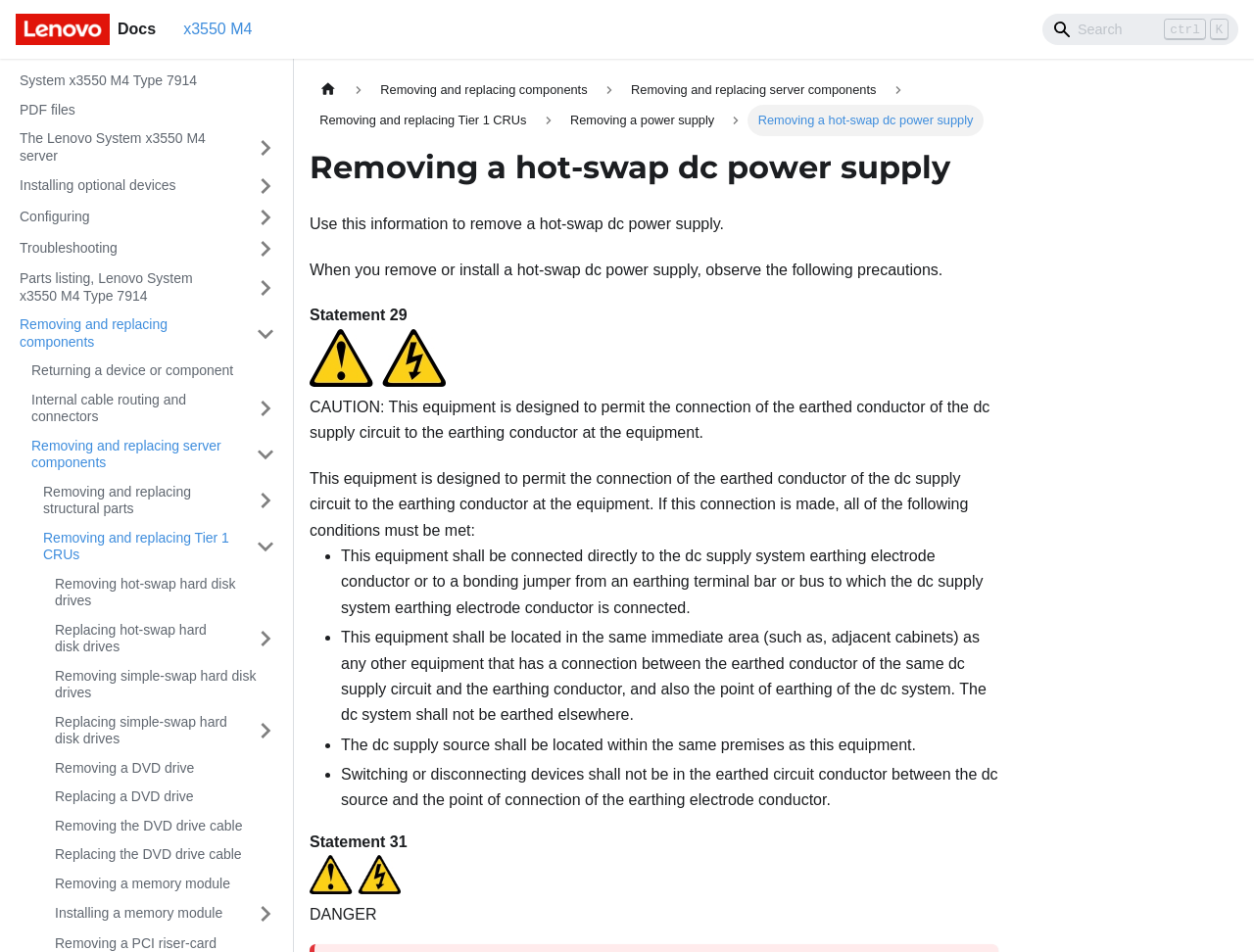Please find the bounding box coordinates for the clickable element needed to perform this instruction: "Search in the search box".

[0.831, 0.014, 0.988, 0.047]